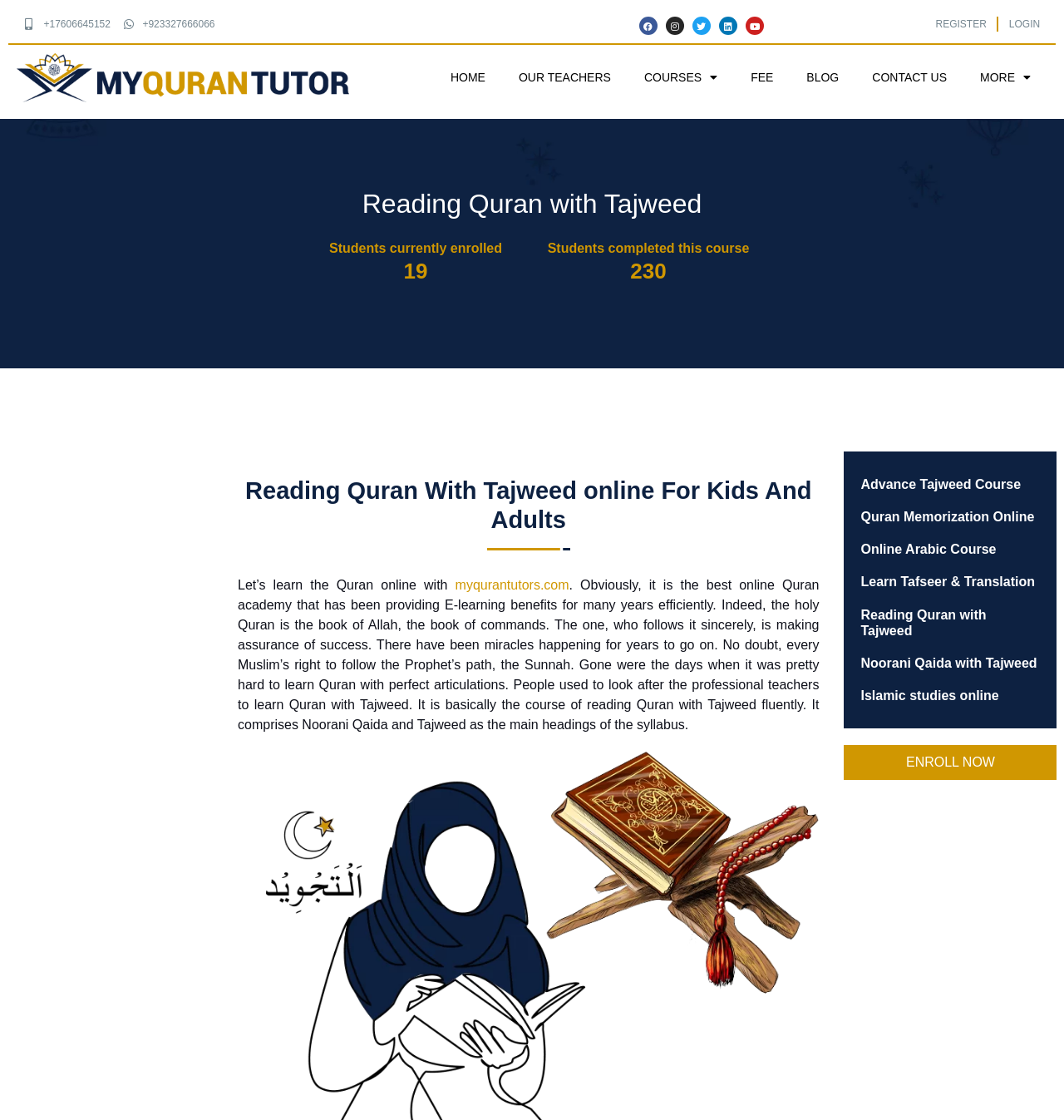Based on the image, provide a detailed response to the question:
What is the course that teaches reading Quran with Tajweed fluently?

The course that teaches reading Quran with Tajweed fluently is mentioned in the article section, under the heading 'Advance Tajweed Course'.